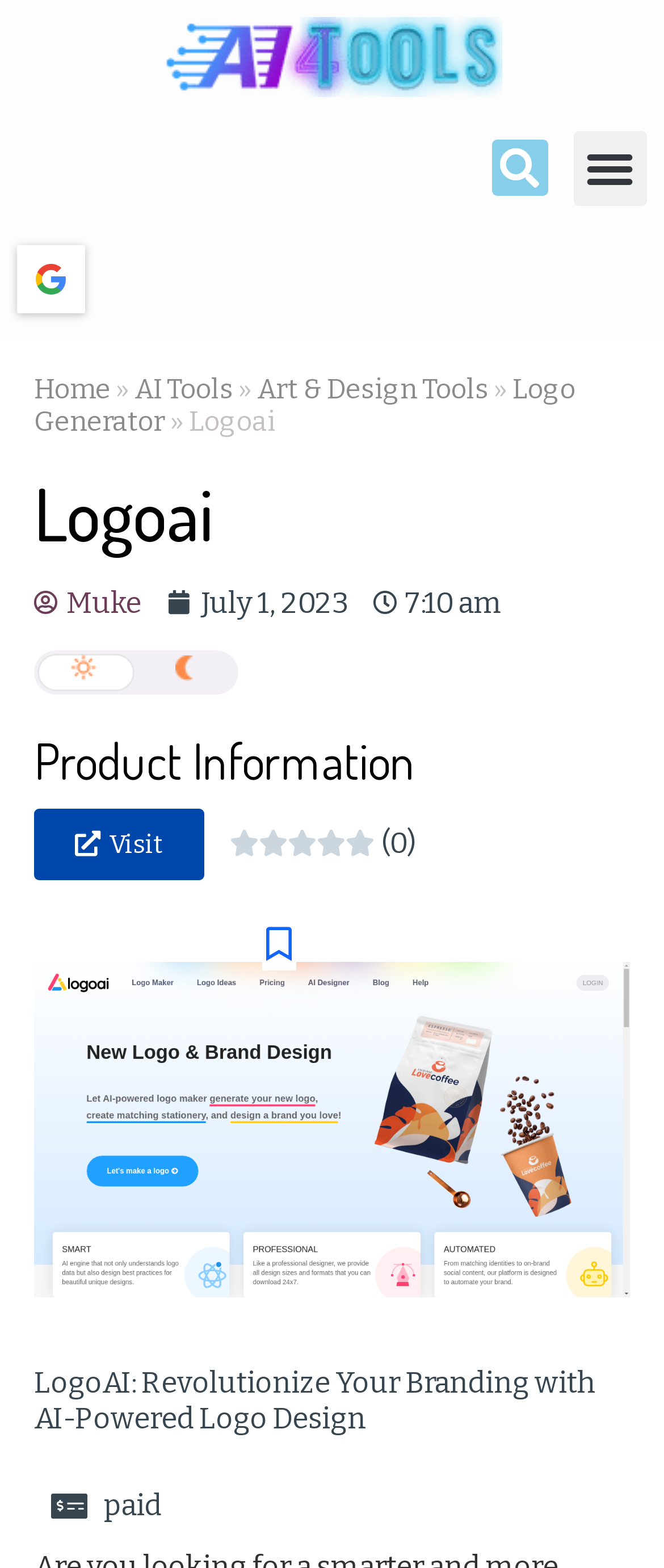What is the logo design tool mentioned on this webpage?
Please provide a single word or phrase as the answer based on the screenshot.

LogoAI